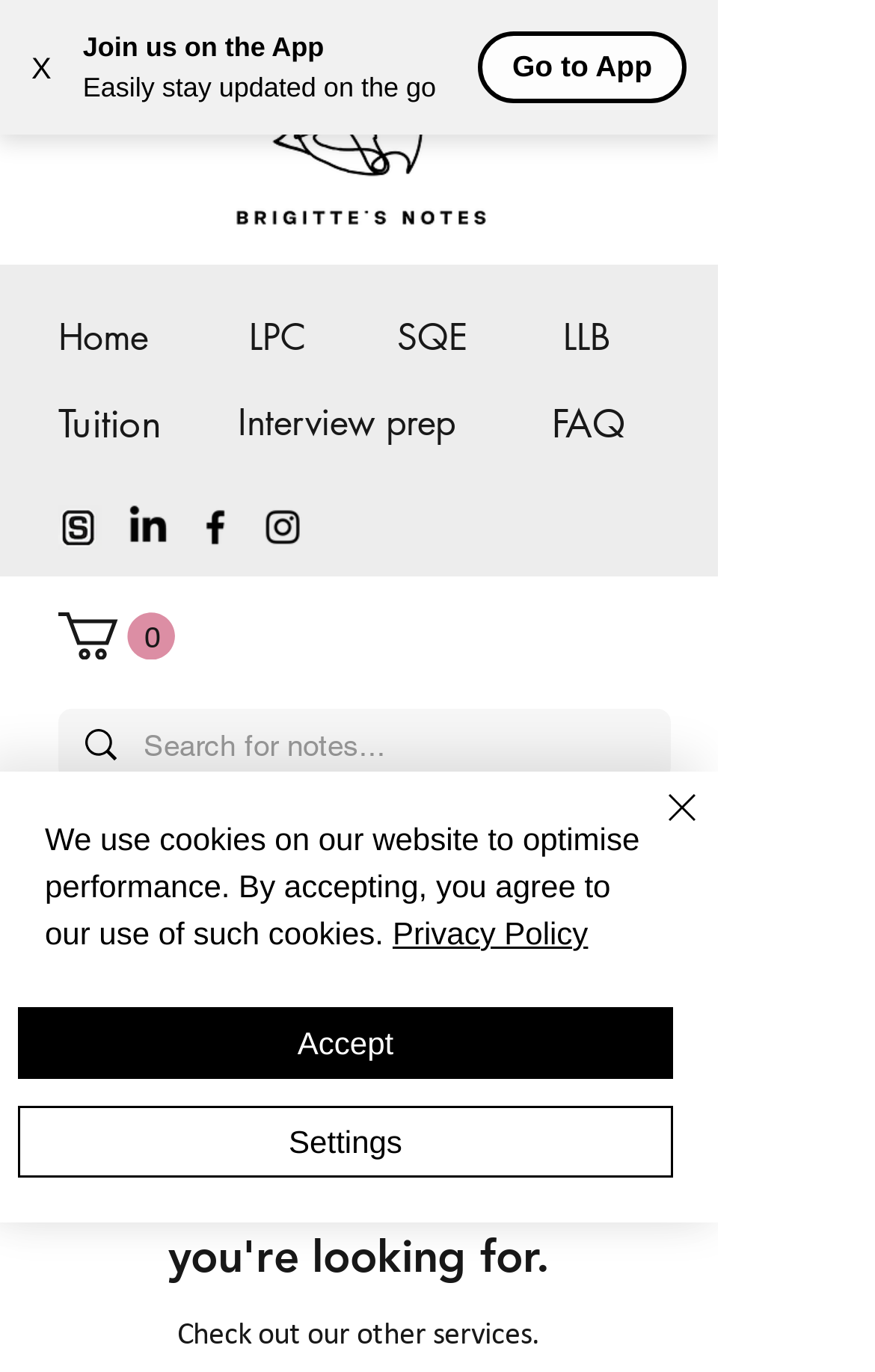From the given element description: "SQE", find the bounding box for the UI element. Provide the coordinates as four float numbers between 0 and 1, in the order [left, top, right, bottom].

[0.454, 0.229, 0.536, 0.263]